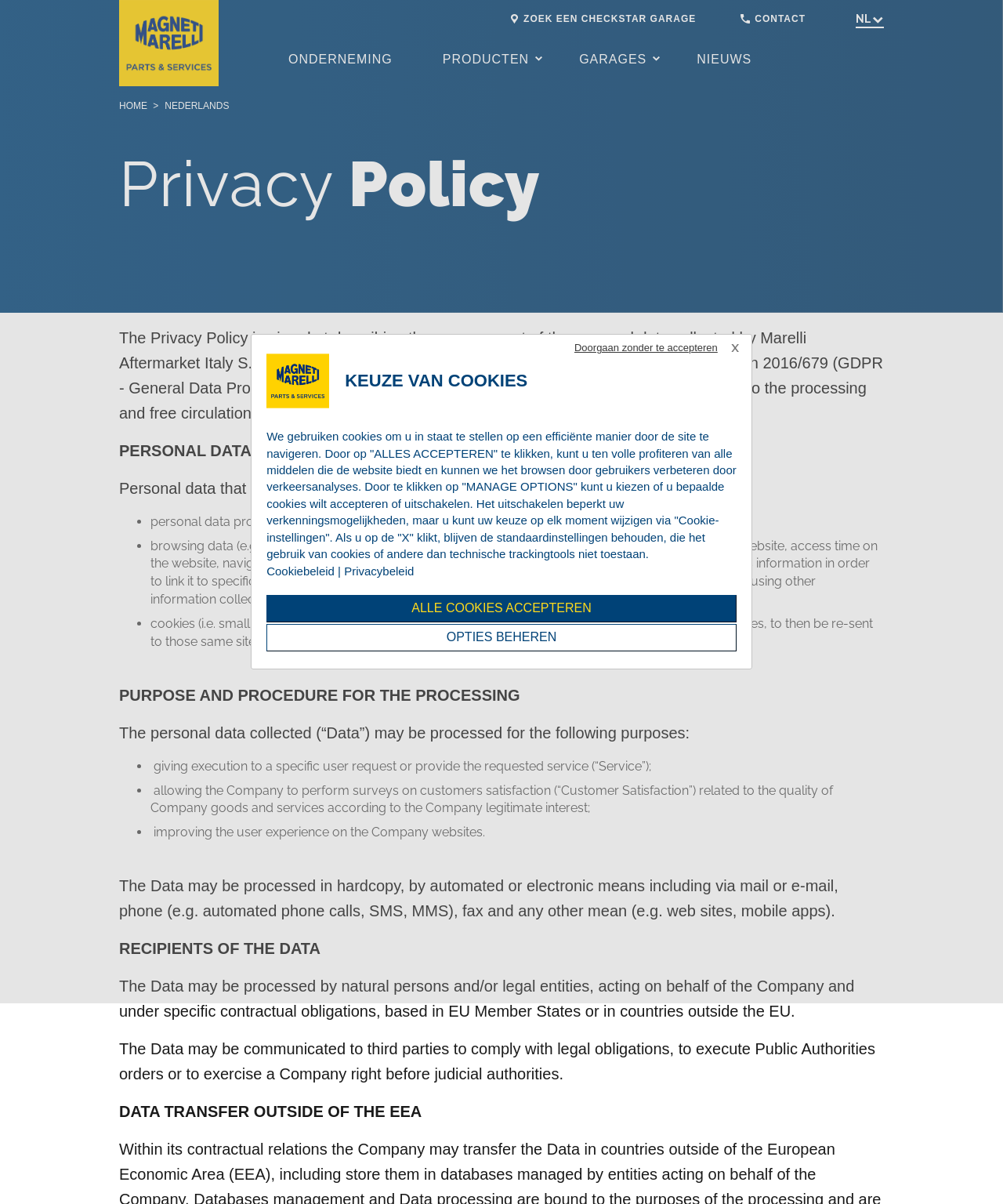Pinpoint the bounding box coordinates of the clickable area necessary to execute the following instruction: "Read the article 'The Evolution of SMS: From Texting to Cultural Phenomenon'". The coordinates should be given as four float numbers between 0 and 1, namely [left, top, right, bottom].

None